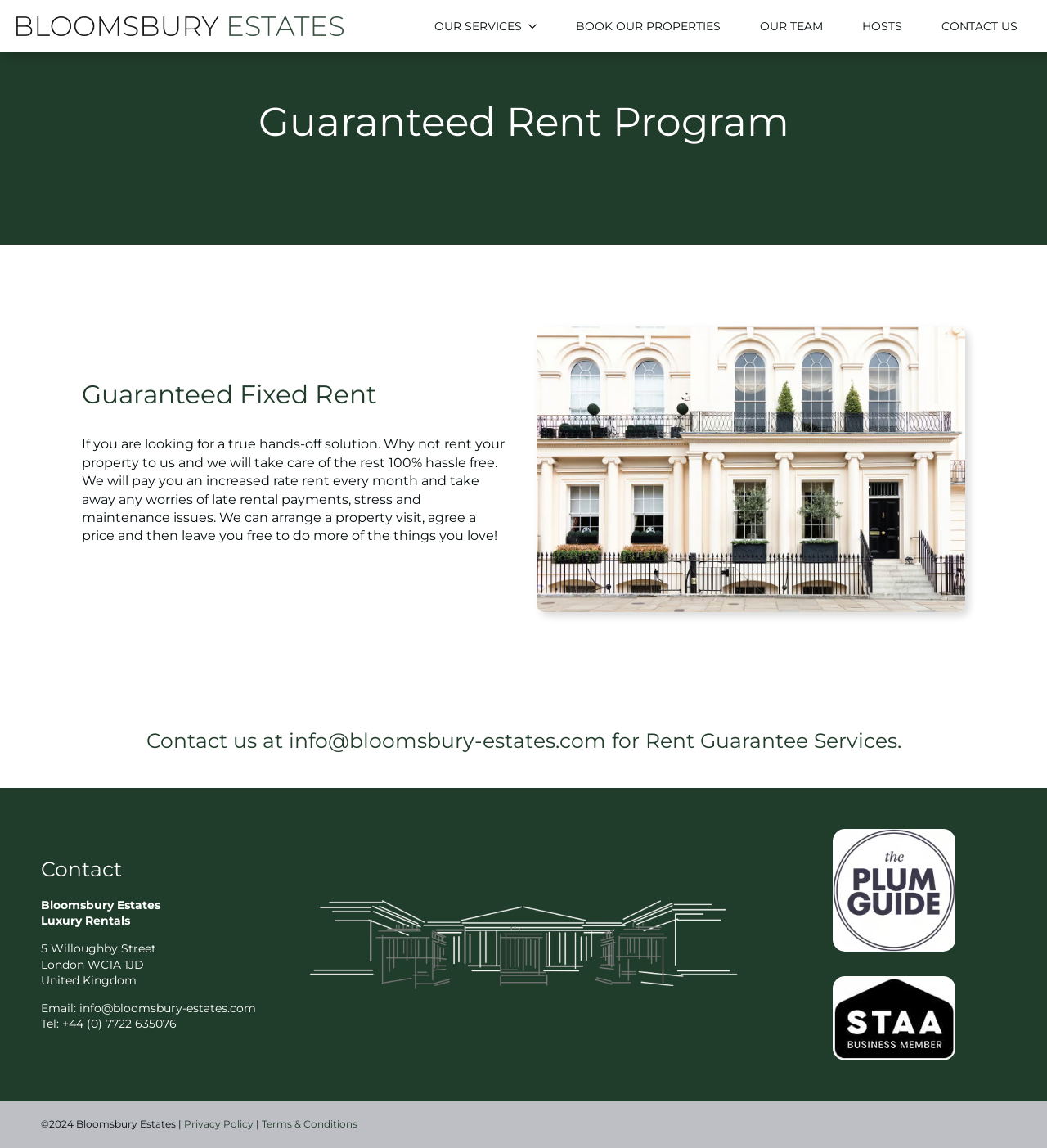Identify the bounding box coordinates of the part that should be clicked to carry out this instruction: "Click on 'Privacy Policy'".

[0.176, 0.974, 0.242, 0.984]